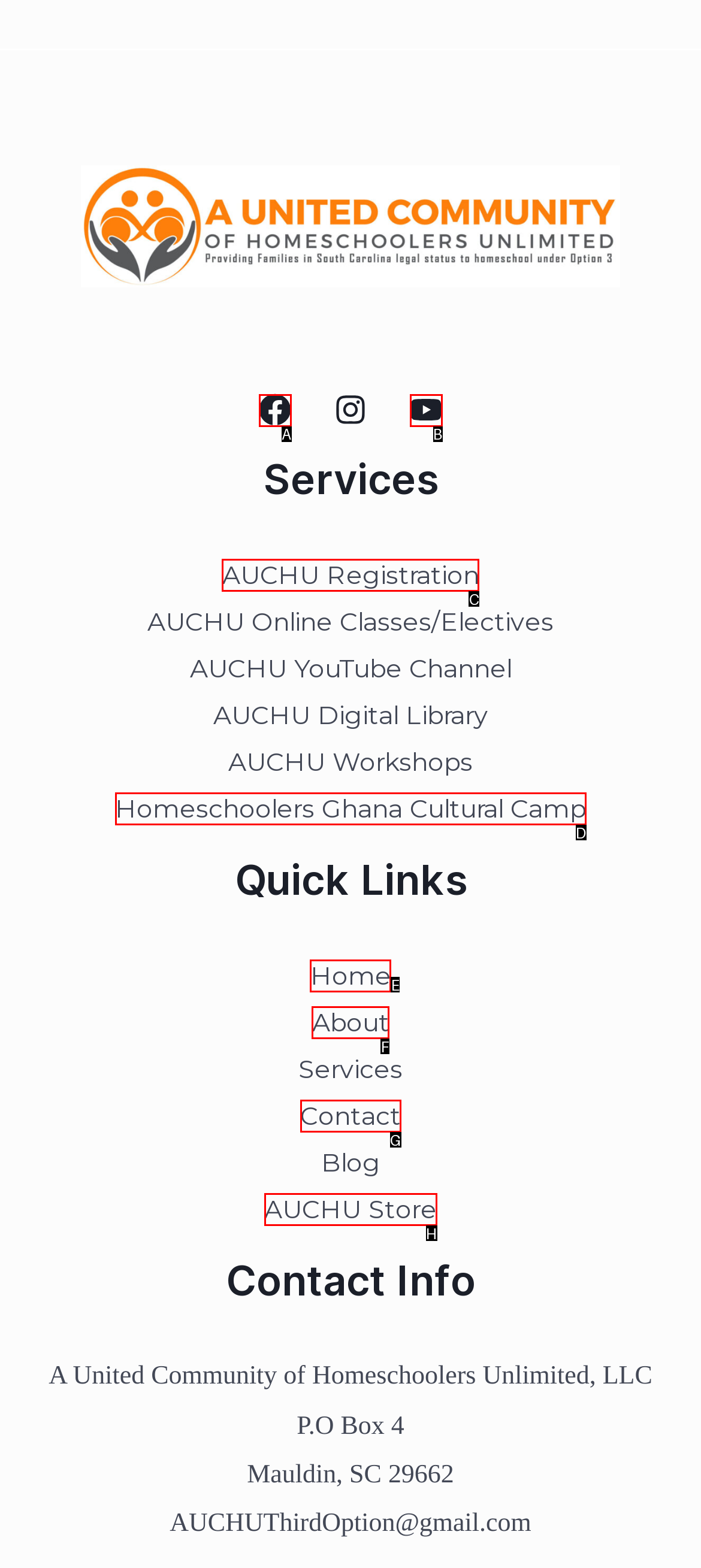From the provided choices, determine which option matches the description: AUCHU Store. Respond with the letter of the correct choice directly.

H